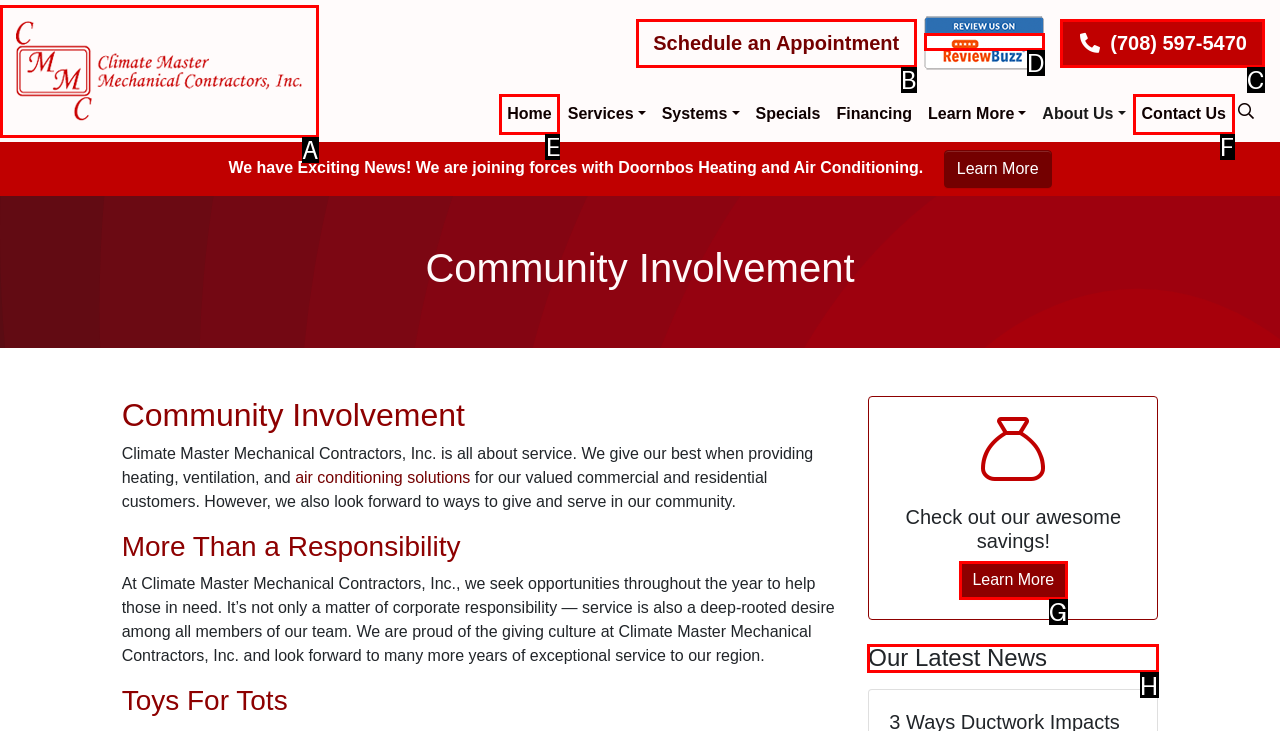Point out the HTML element I should click to achieve the following task: Read the latest news Provide the letter of the selected option from the choices.

H